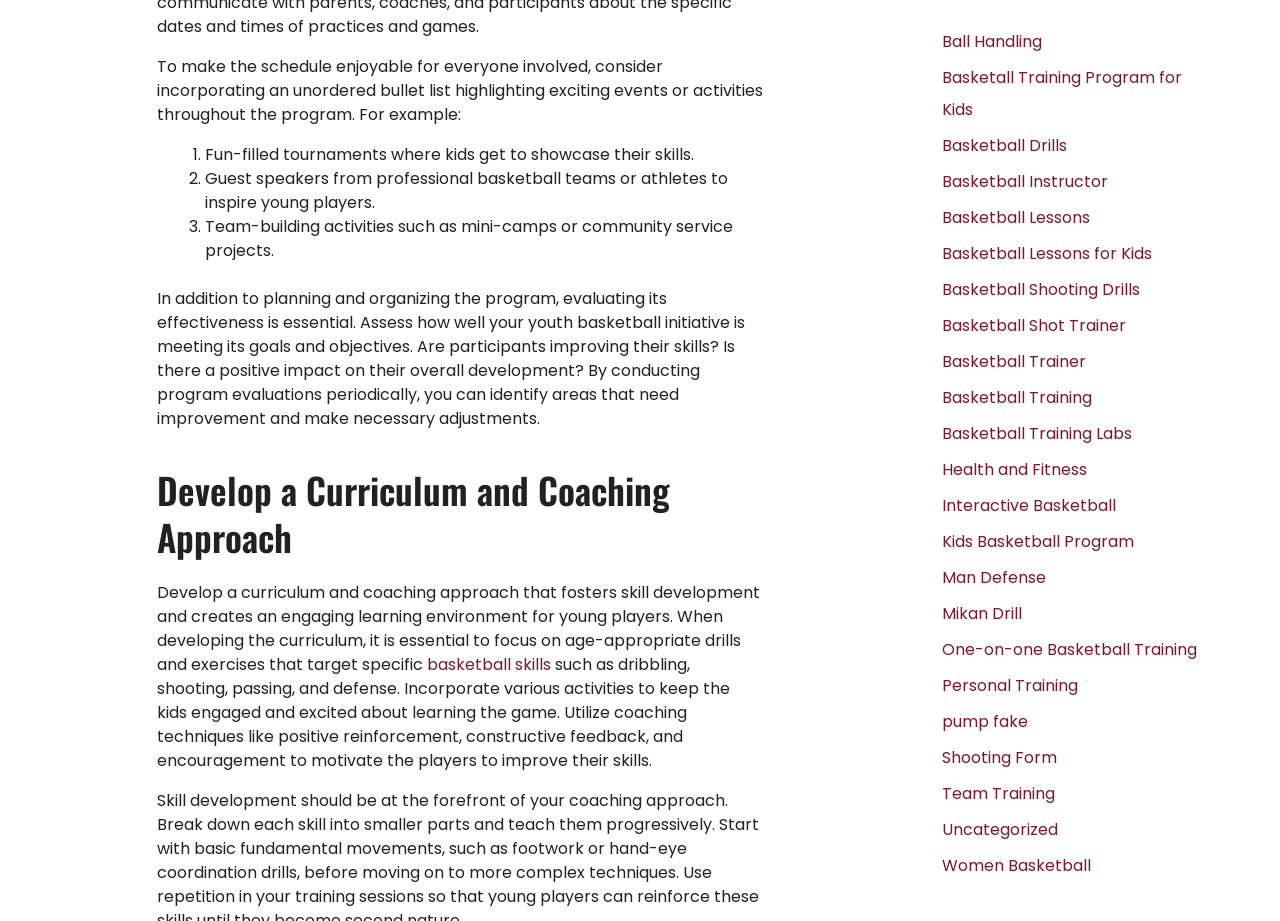Predict the bounding box for the UI component with the following description: "Uncategorized".

[0.736, 0.888, 0.827, 0.913]